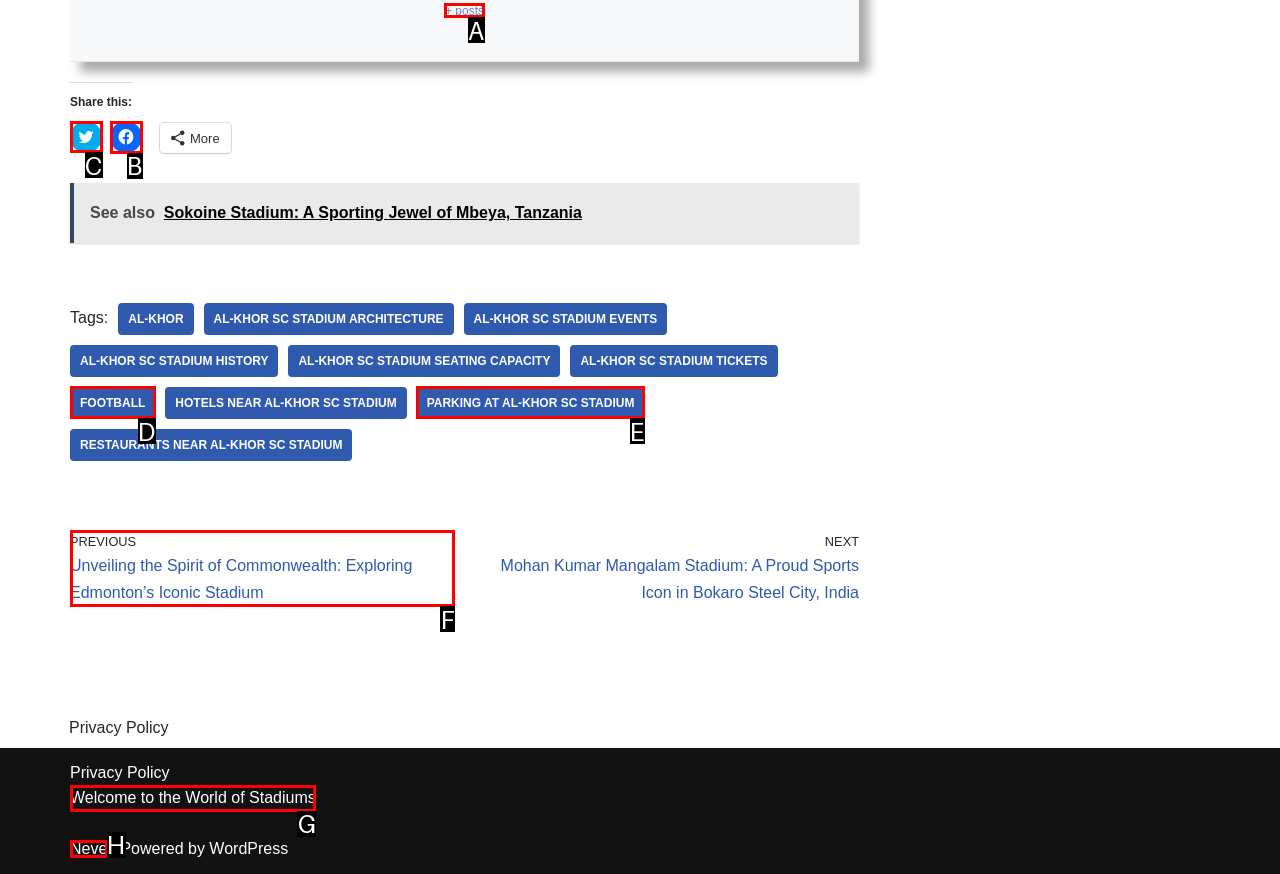Indicate the HTML element to be clicked to accomplish this task: Click the 'Next →' link Respond using the letter of the correct option.

None